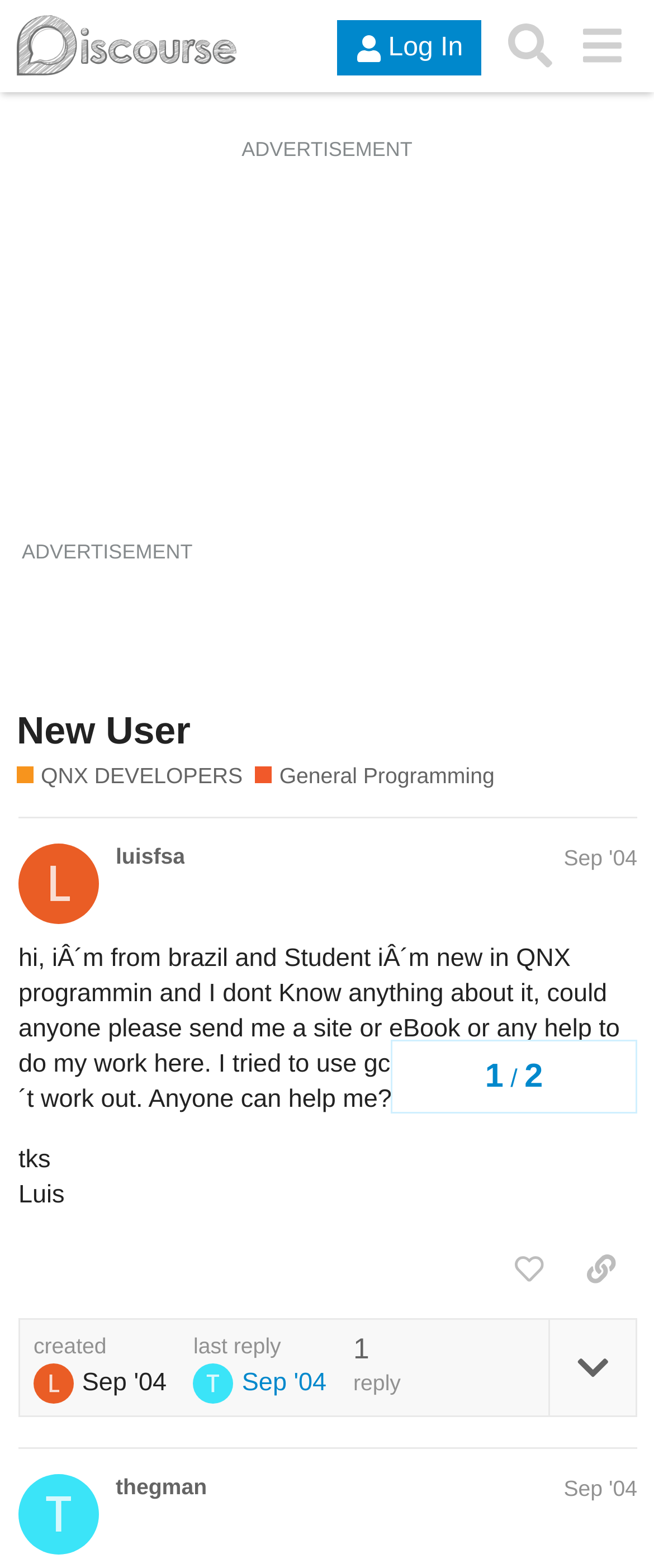Find the bounding box coordinates of the element to click in order to complete the given instruction: "visit the fifth link."

None